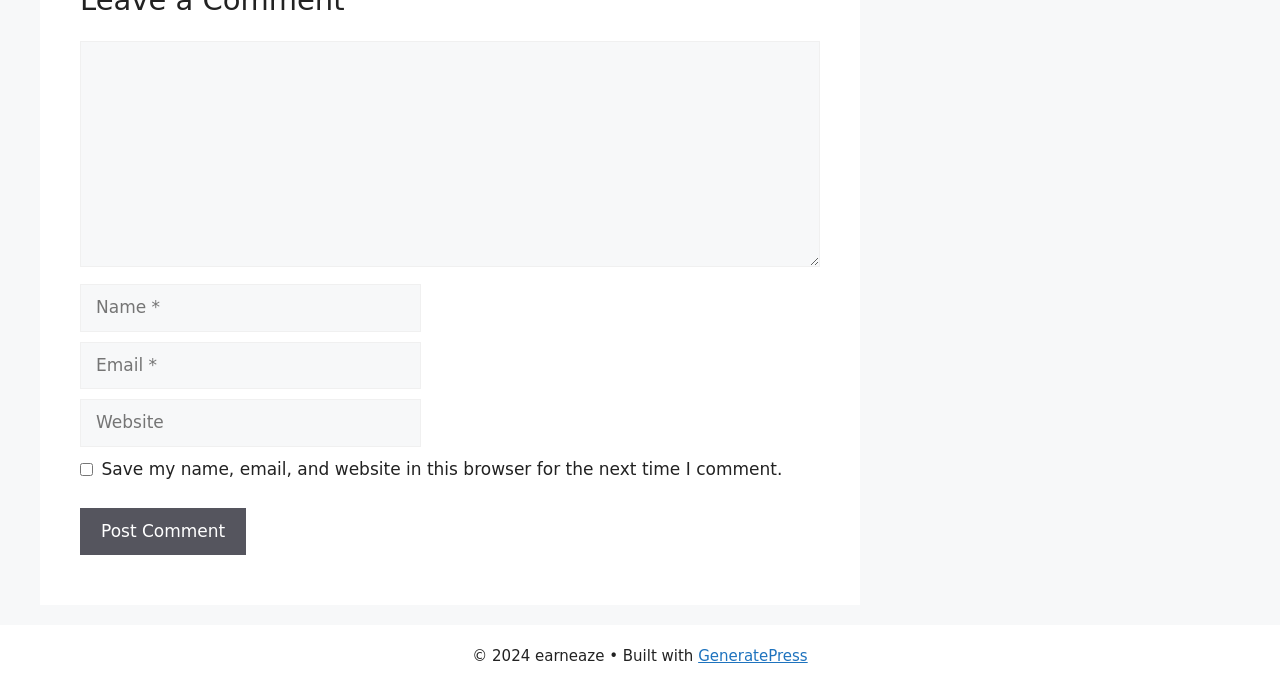How many textboxes are required on the webpage?
Based on the screenshot, give a detailed explanation to answer the question.

There are three textboxes on the webpage: 'Comment', 'Name', and 'Email'. All three of them are marked as 'required', indicating that the user must fill them in to submit the form.